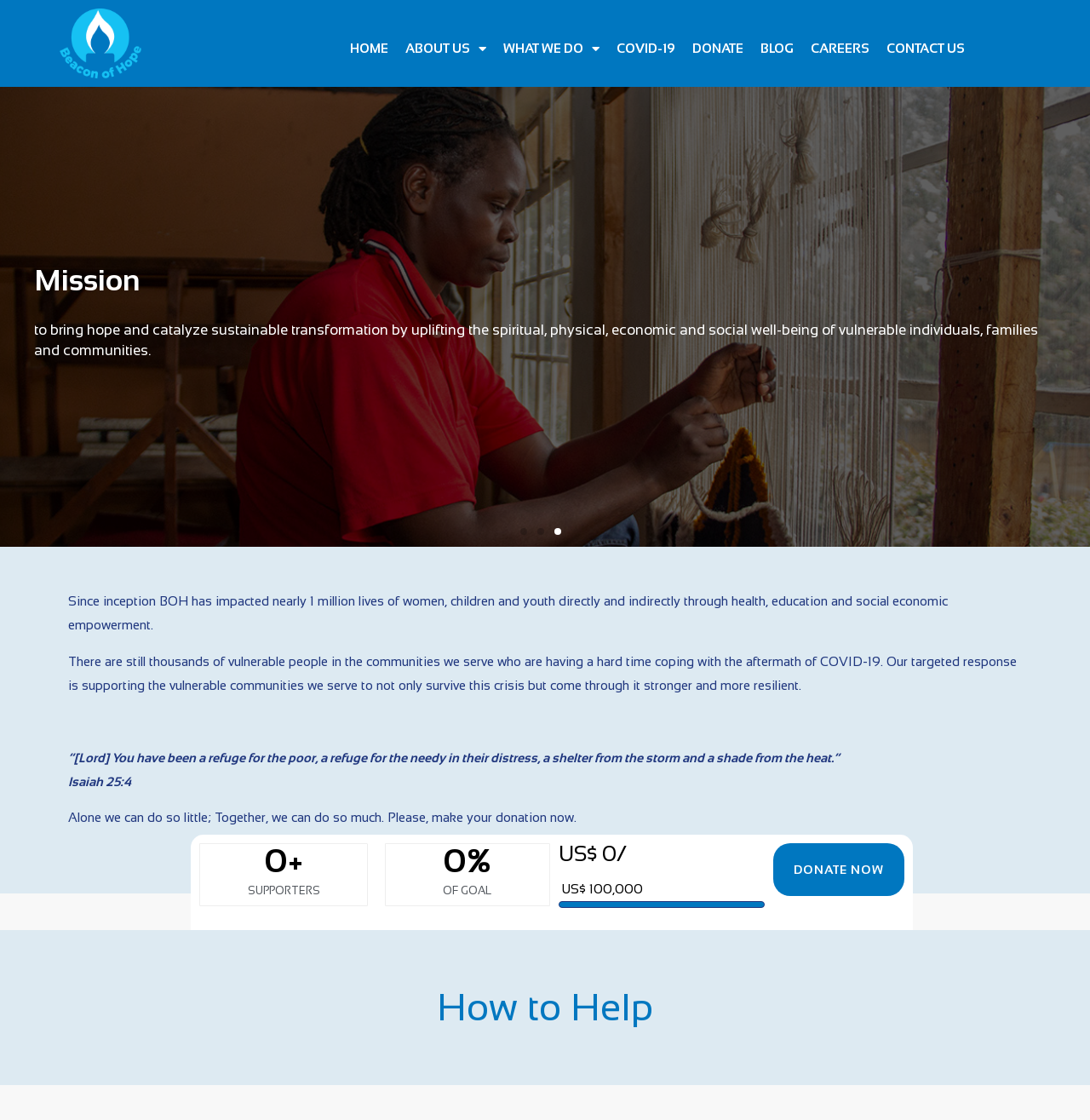What is the name of the organization?
Provide an in-depth answer to the question, covering all aspects.

The name of the organization can be found in the top-left corner of the webpage, where the logo is located. The logo is accompanied by the text 'BOH LOGO', which suggests that the organization's name is BeaconAfrica, abbreviated as BOH.